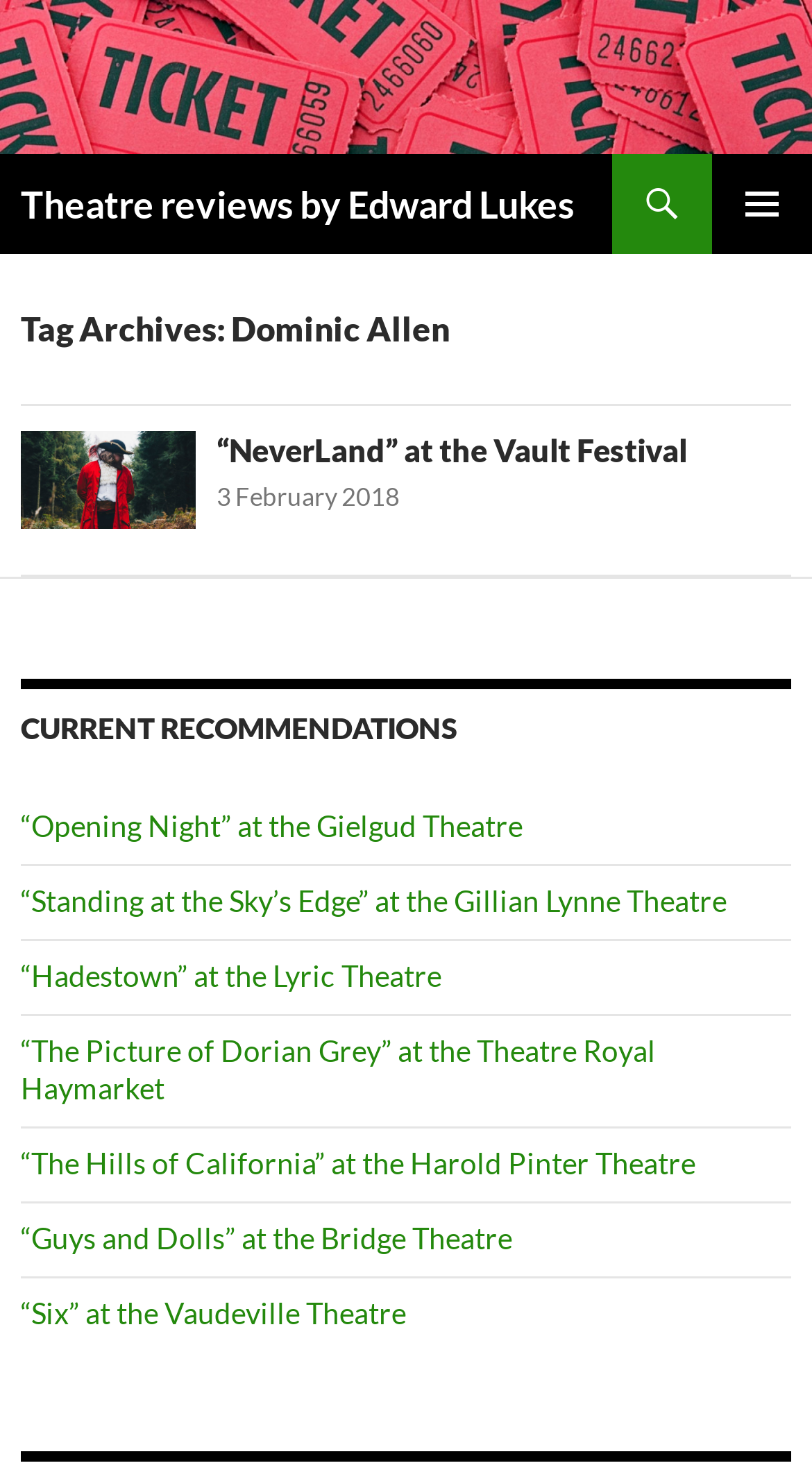Kindly respond to the following question with a single word or a brief phrase: 
What is the title of the first review on the webpage?

“NeverLand” at the Vault Festival